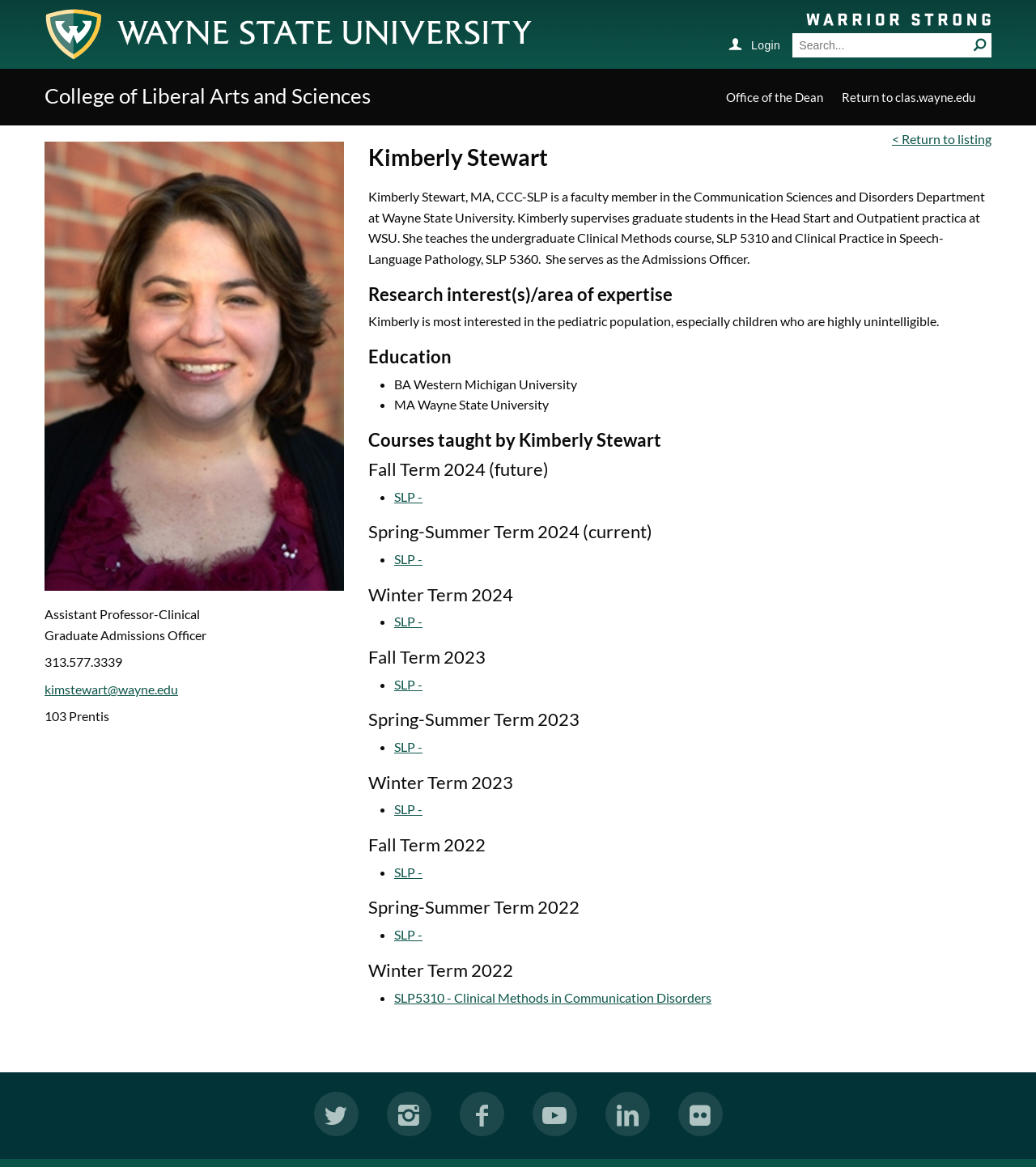What is the phone number of Kimberly Stewart?
Please give a detailed and thorough answer to the question, covering all relevant points.

I found this information by looking at the static text elements on the webpage, specifically the one that says '313.577.3339' which is located below the image of Kimberly Stewart.